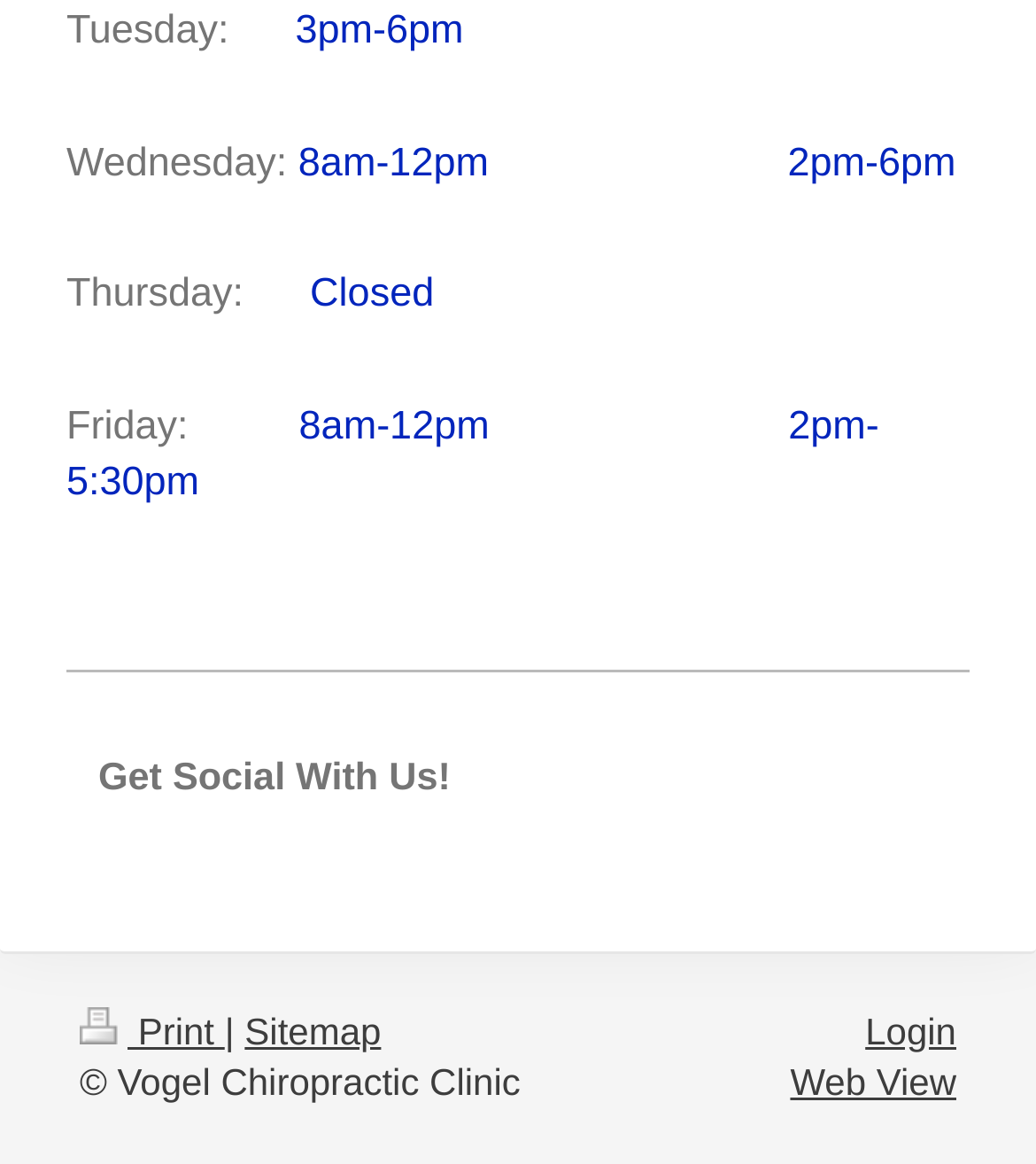What is the last time the clinic is open on Friday?
Provide a detailed and extensive answer to the question.

I examined the section that lists the clinic's hours for each day of the week and found that on Friday, the hours are listed as 8am-12pm and 2pm-5:30pm, indicating that the last time the clinic is open on Friday is 5:30pm.